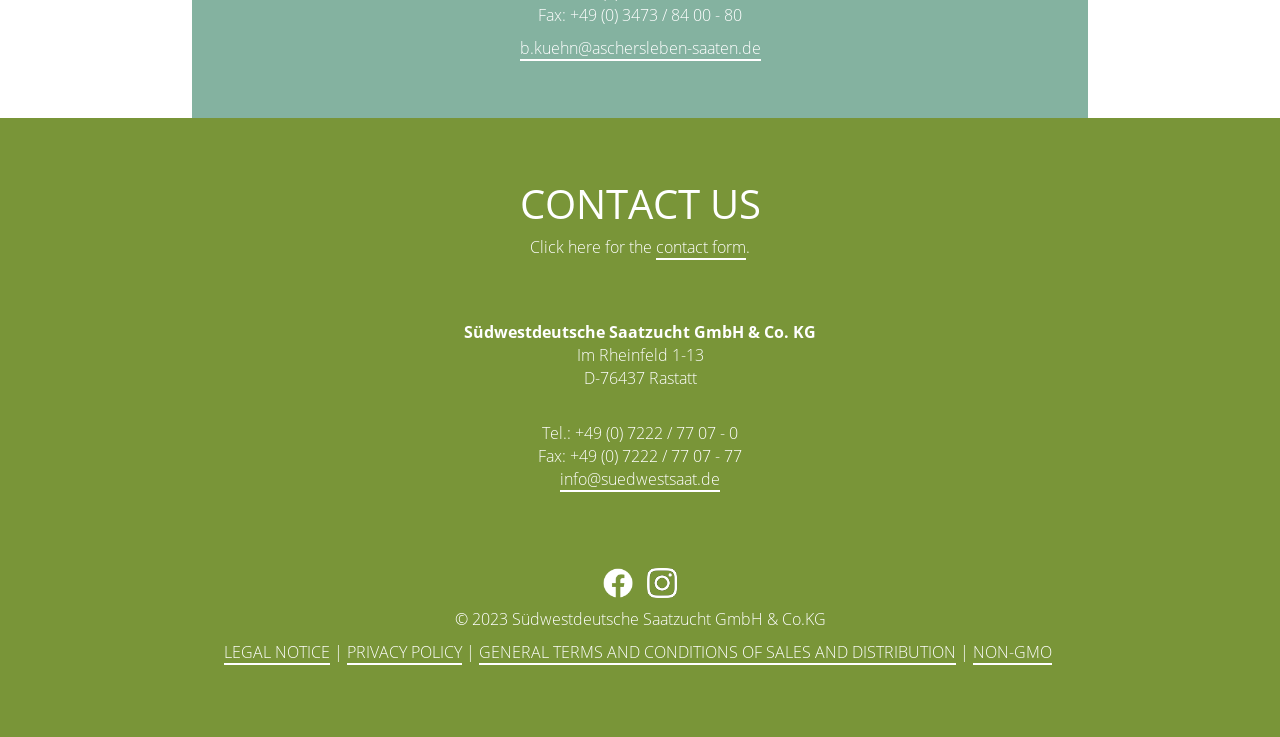Determine the bounding box coordinates for the HTML element mentioned in the following description: "parent_node: Search for: value="Search"". The coordinates should be a list of four floats ranging from 0 to 1, represented as [left, top, right, bottom].

None